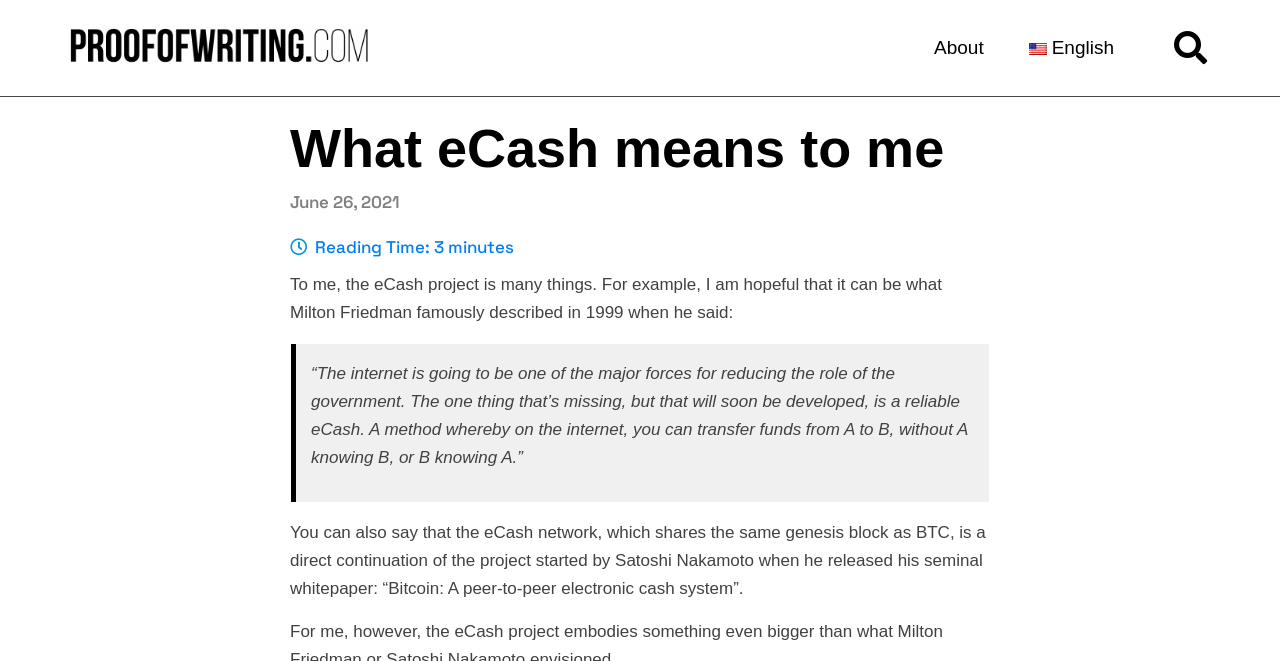What is the author's hope for the eCash project?
Please answer the question as detailed as possible based on the image.

The author is hopeful that the eCash project can be what Milton Friedman famously described in 1999, which is a reliable eCash method for transferring funds on the internet without revealing the identities of the sender and receiver.